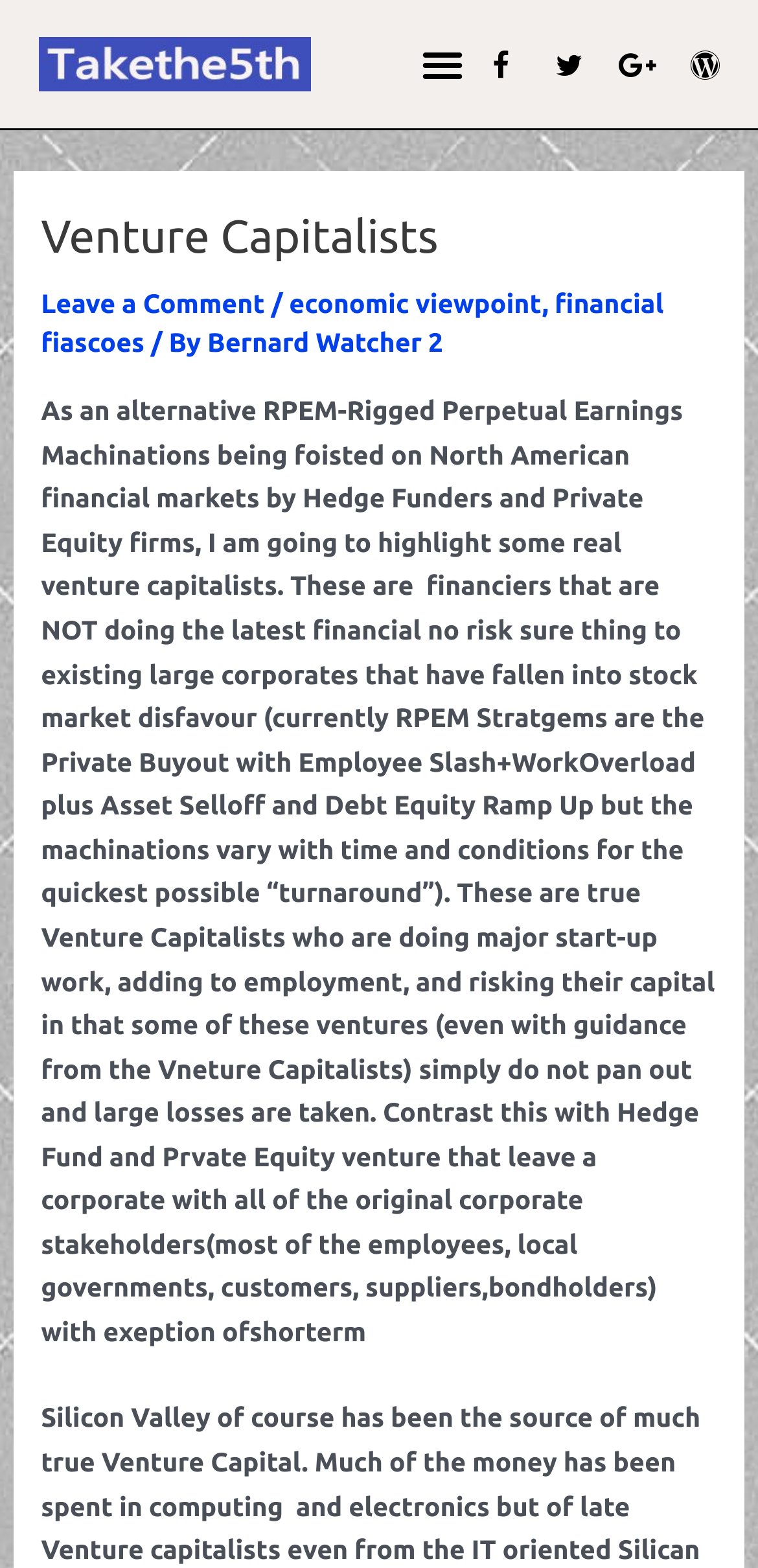Please identify the bounding box coordinates of the clickable element to fulfill the following instruction: "Learn more about Bernard Watcher 2". The coordinates should be four float numbers between 0 and 1, i.e., [left, top, right, bottom].

[0.274, 0.208, 0.585, 0.228]